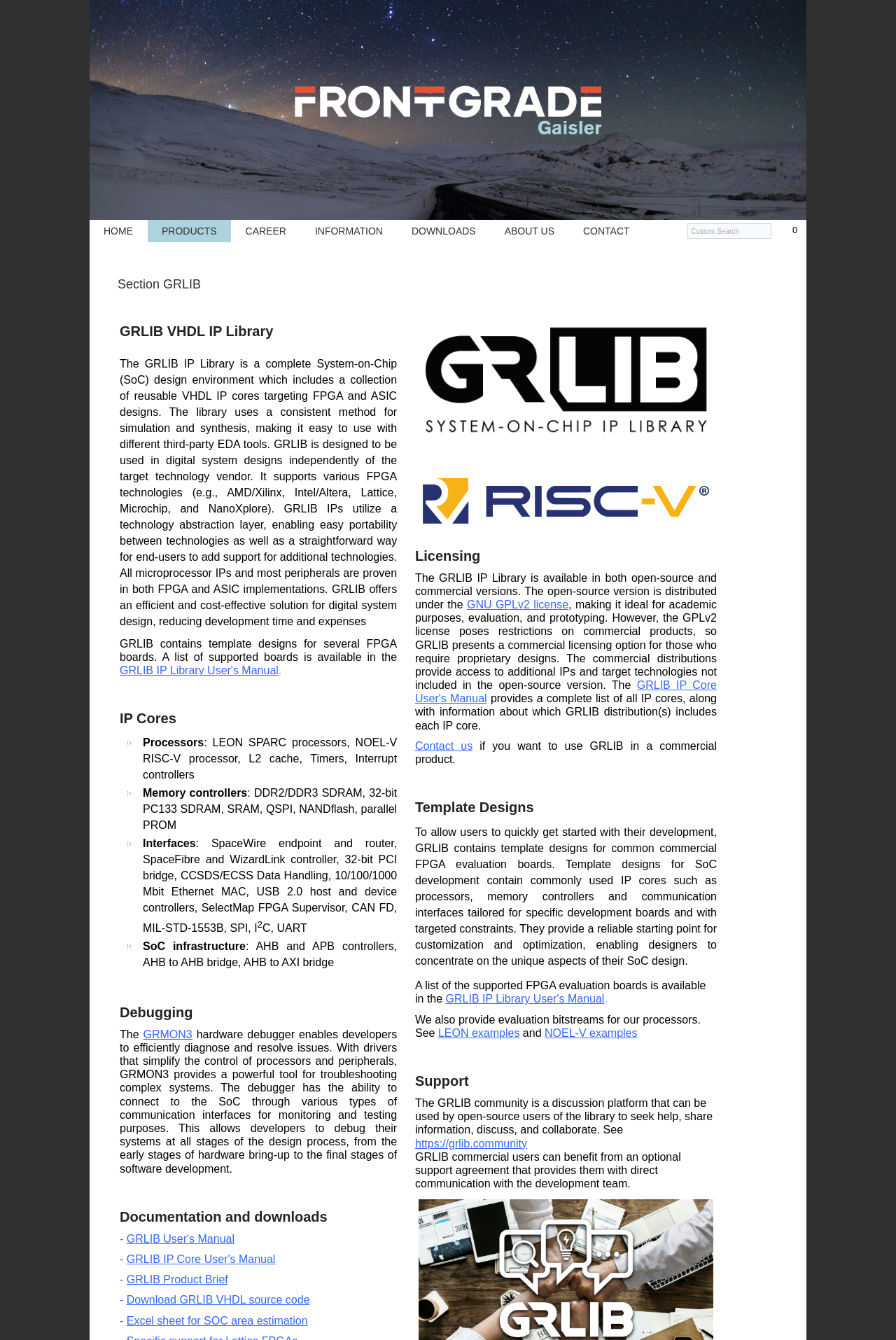Please find the bounding box coordinates of the clickable region needed to complete the following instruction: "Click HOME". The bounding box coordinates must consist of four float numbers between 0 and 1, i.e., [left, top, right, bottom].

[0.1, 0.164, 0.164, 0.181]